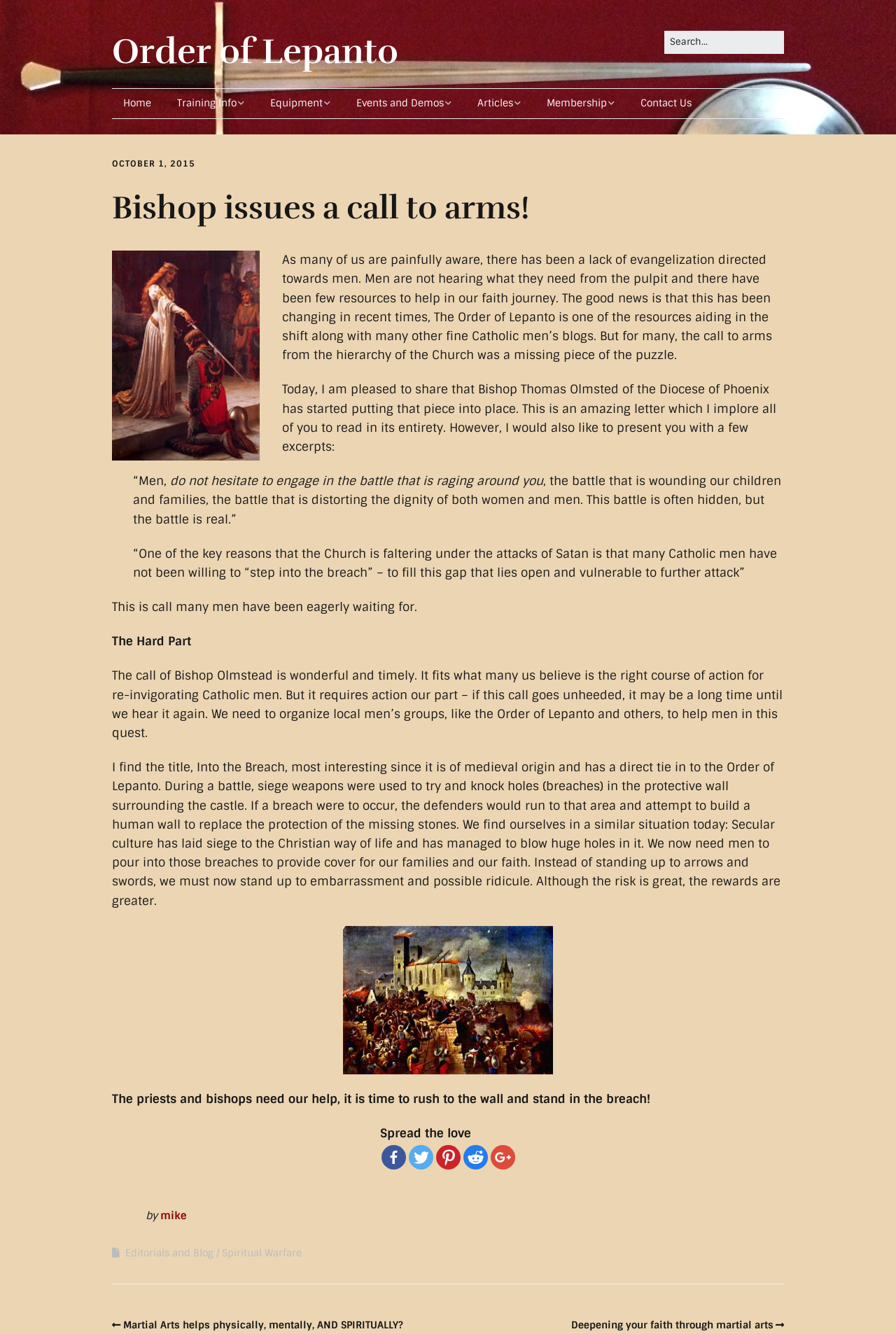Provide the bounding box coordinates of the HTML element described as: "Events and Demos". The bounding box coordinates should be four float numbers between 0 and 1, i.e., [left, top, right, bottom].

[0.385, 0.067, 0.516, 0.088]